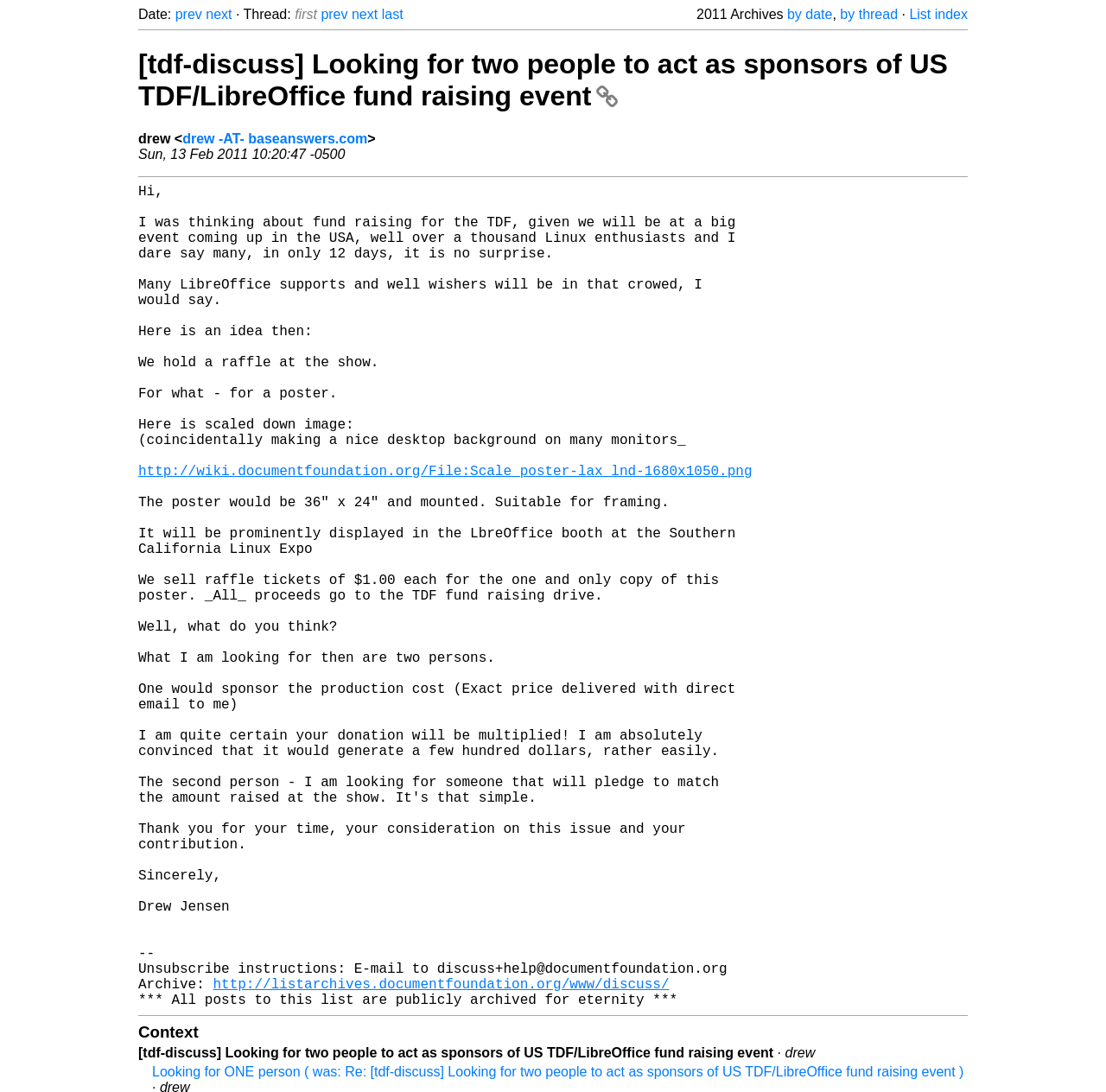Using the provided element description "next", determine the bounding box coordinates of the UI element.

[0.186, 0.006, 0.21, 0.02]